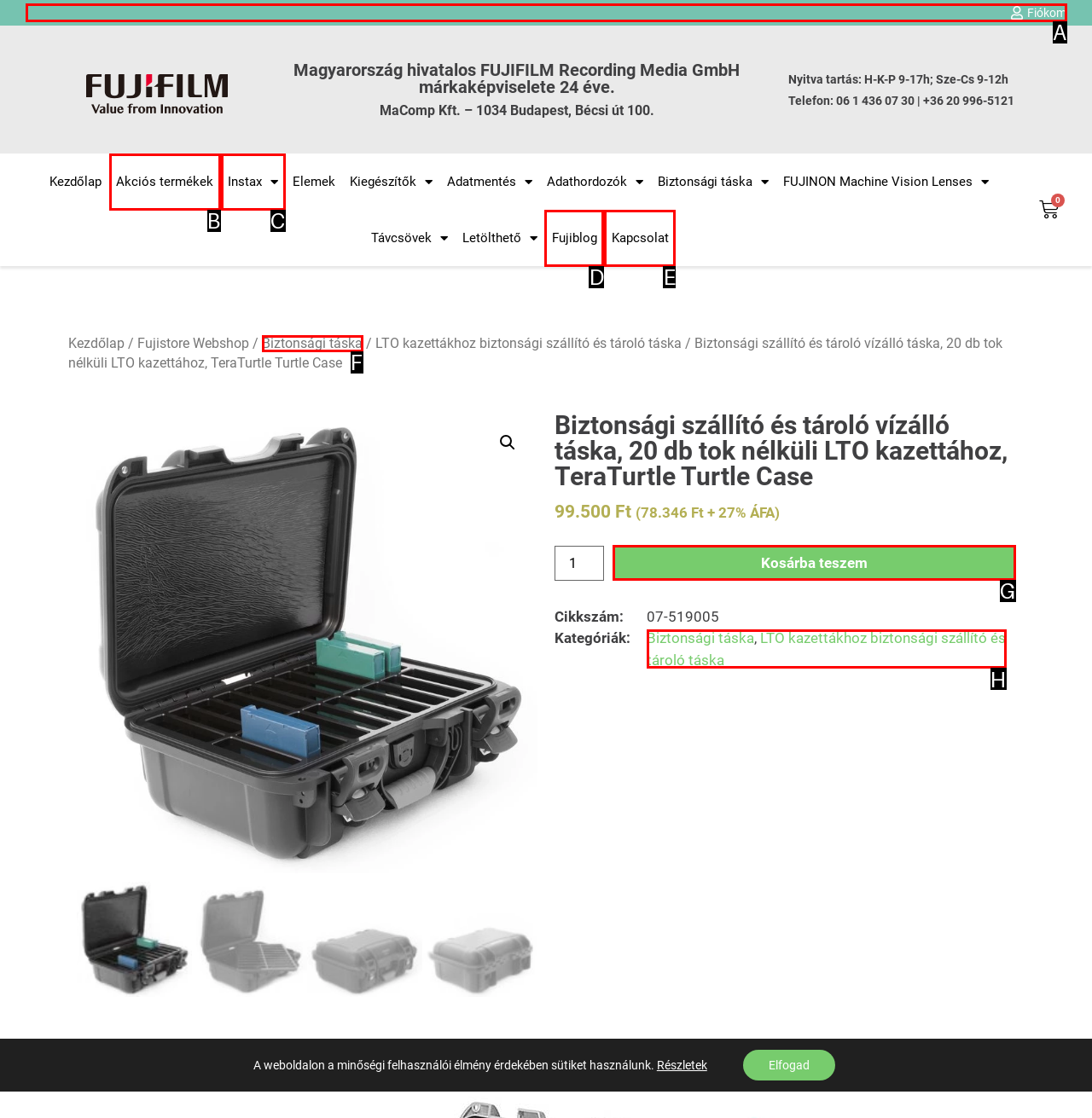Indicate the UI element to click to perform the task: Add product to cart. Reply with the letter corresponding to the chosen element.

G